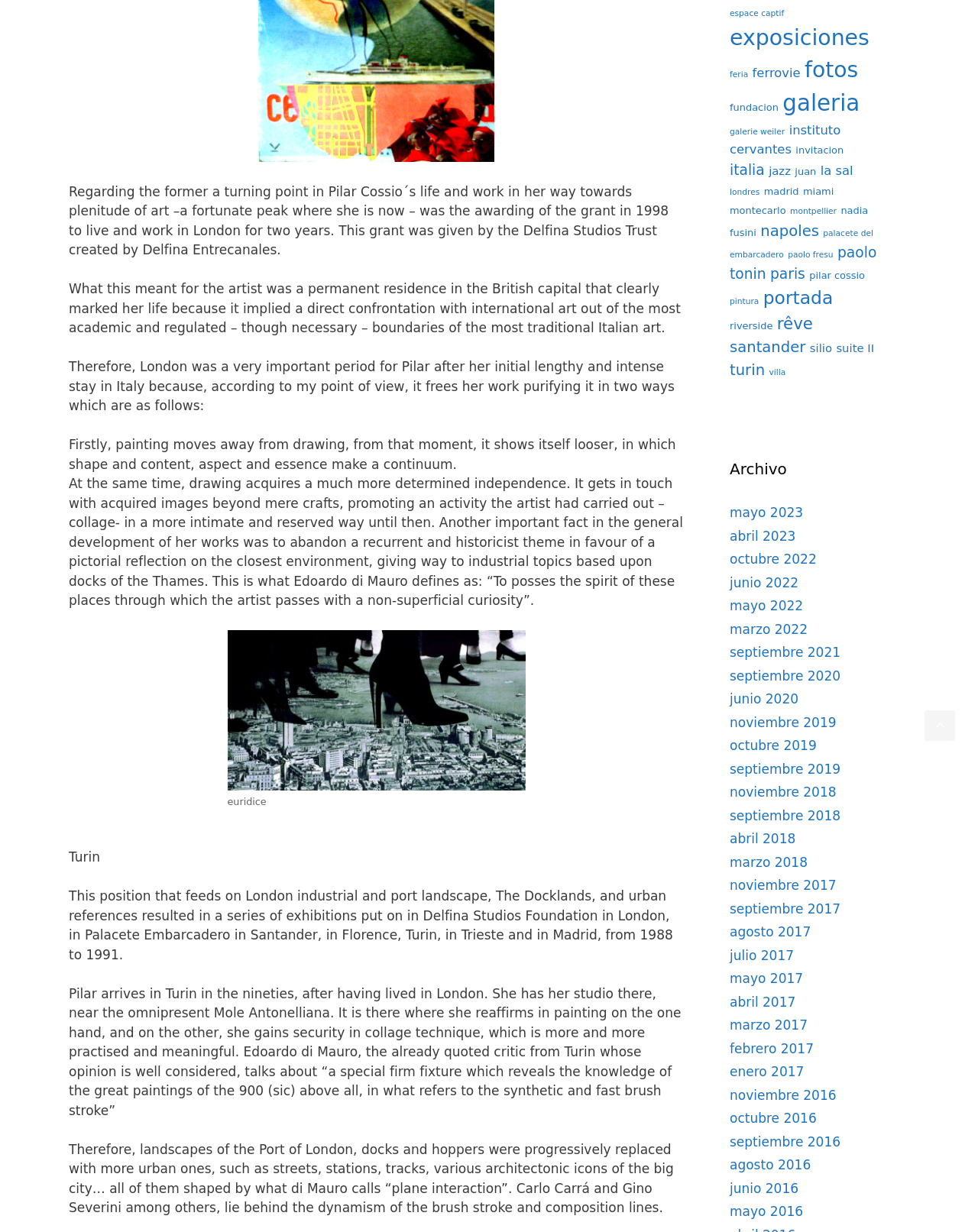What is the name of the critic who wrote about Pilar Cossio's work?
Based on the screenshot, give a detailed explanation to answer the question.

The text mentions Edoardo di Mauro, a critic from Turin, who wrote about Pilar Cossio's work, describing her brush stroke and composition lines.